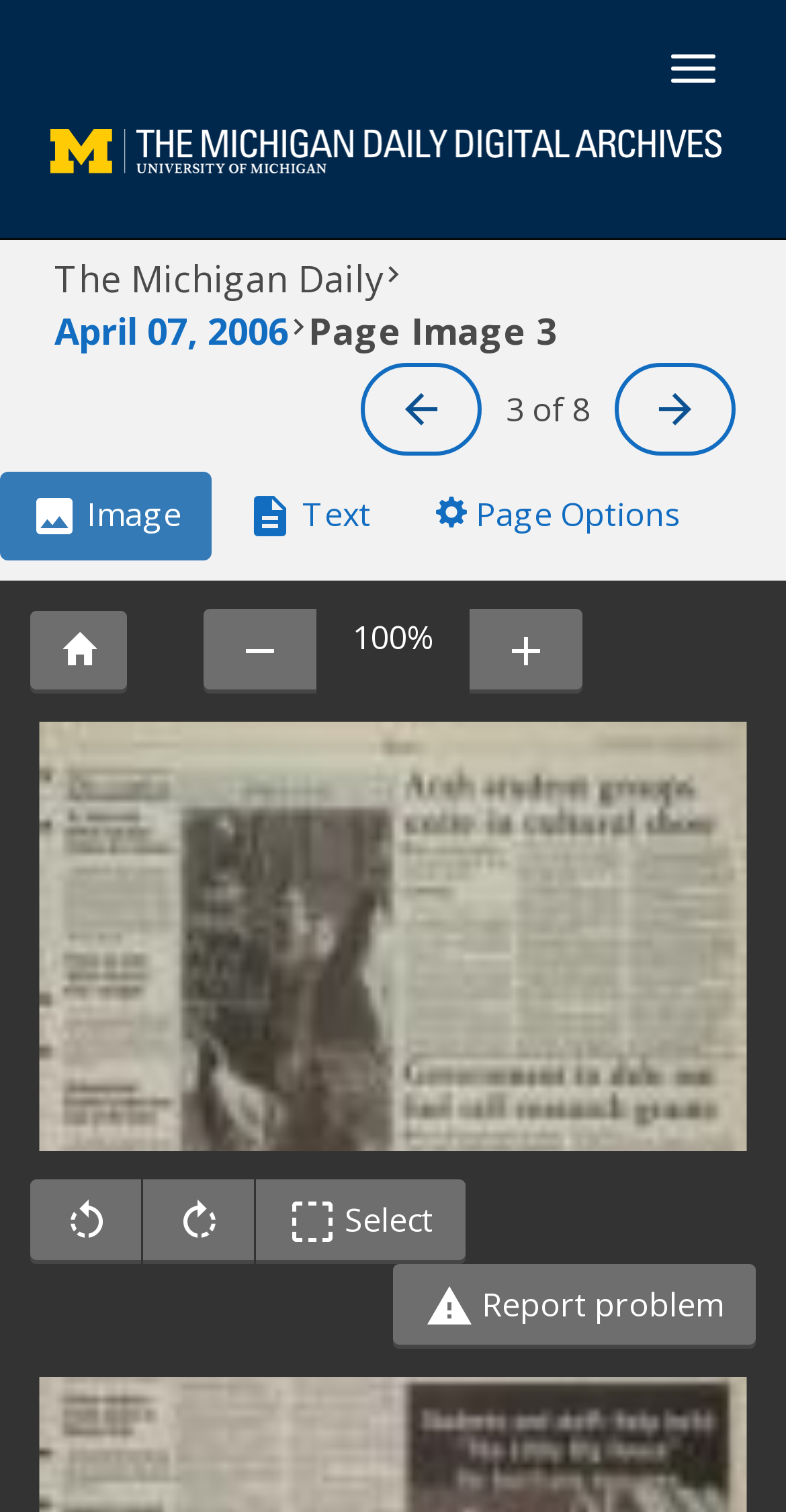Locate the bounding box for the described UI element: "Image". Ensure the coordinates are four float numbers between 0 and 1, formatted as [left, top, right, bottom].

[0.0, 0.312, 0.269, 0.371]